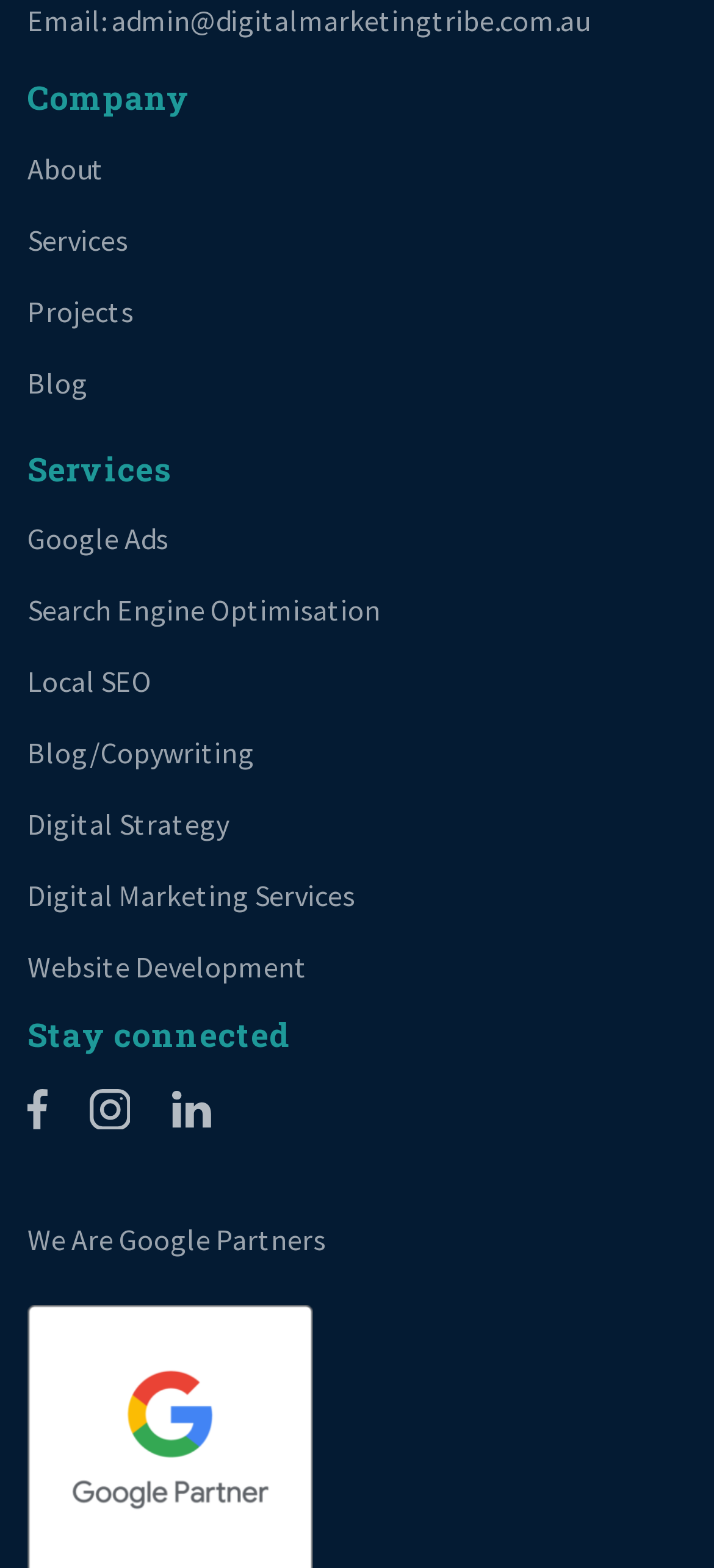Locate the bounding box coordinates of the item that should be clicked to fulfill the instruction: "Click on About".

[0.038, 0.095, 0.146, 0.119]